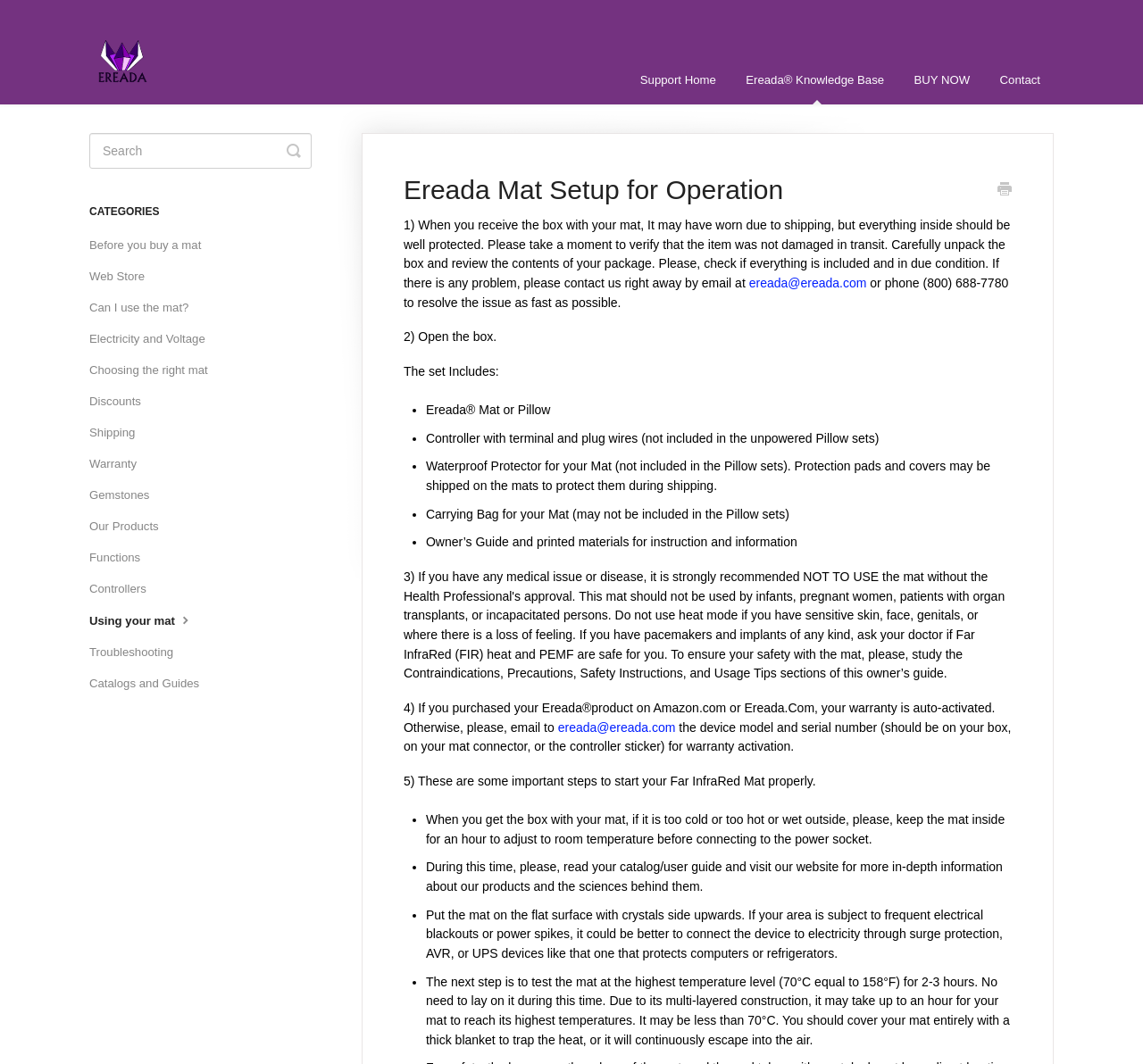Please determine the bounding box coordinates, formatted as (top-left x, top-left y, bottom-right x, bottom-right y), with all values as floating point numbers between 0 and 1. Identify the bounding box of the region described as: Before you buy a mat

[0.078, 0.217, 0.188, 0.244]